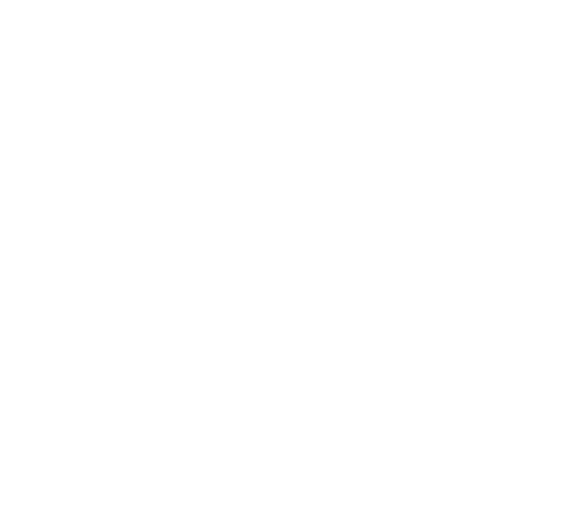What is the purpose of the banner's design?
Please provide a comprehensive answer to the question based on the webpage screenshot.

The caption explains that the banner's vibrant and engaging design aims to attract attention and communicate the message effectively to potential customers. This suggests that the primary purpose of the design is to grab the attention of passersby and draw them to the promotional message.